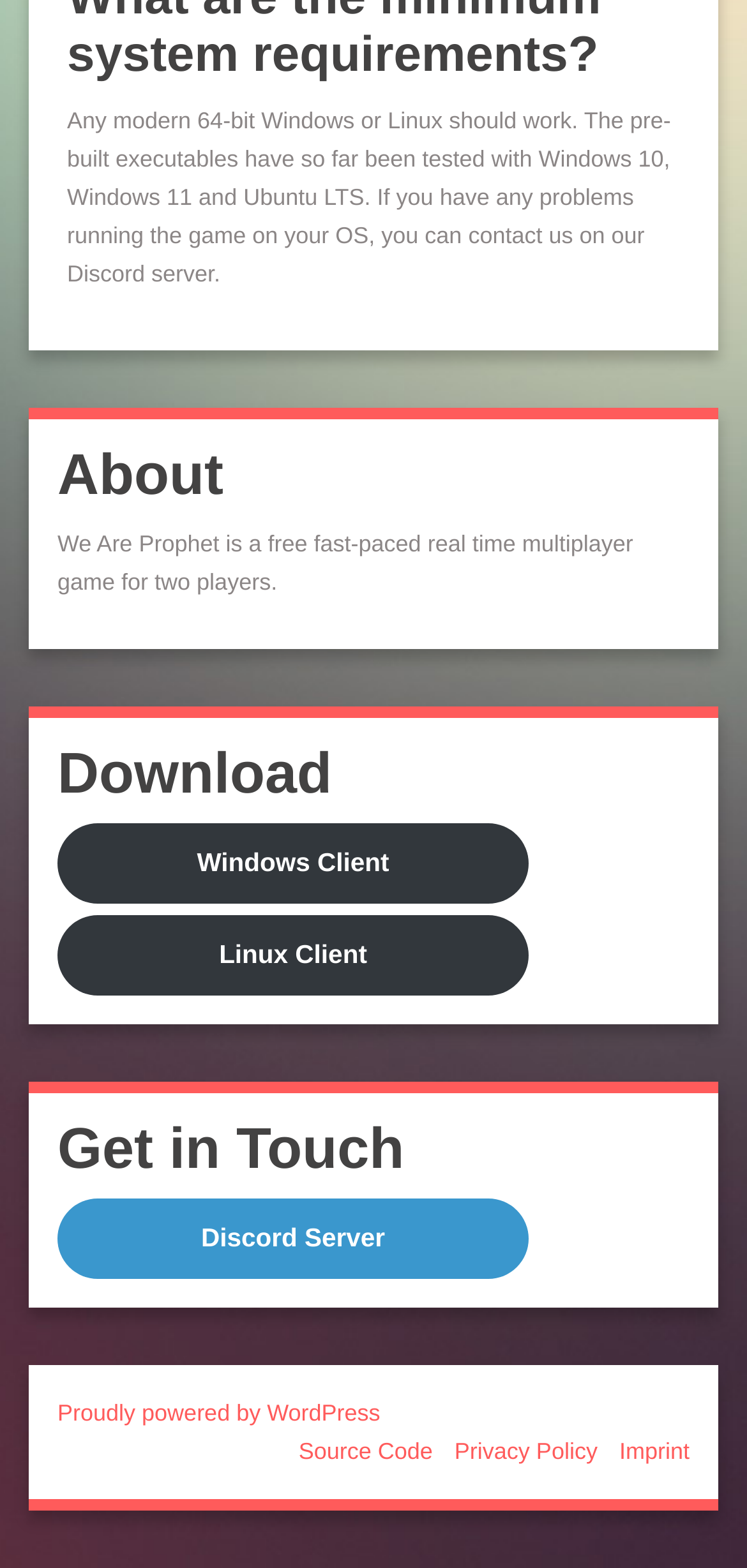Answer with a single word or phrase: 
How many players can play the game?

two